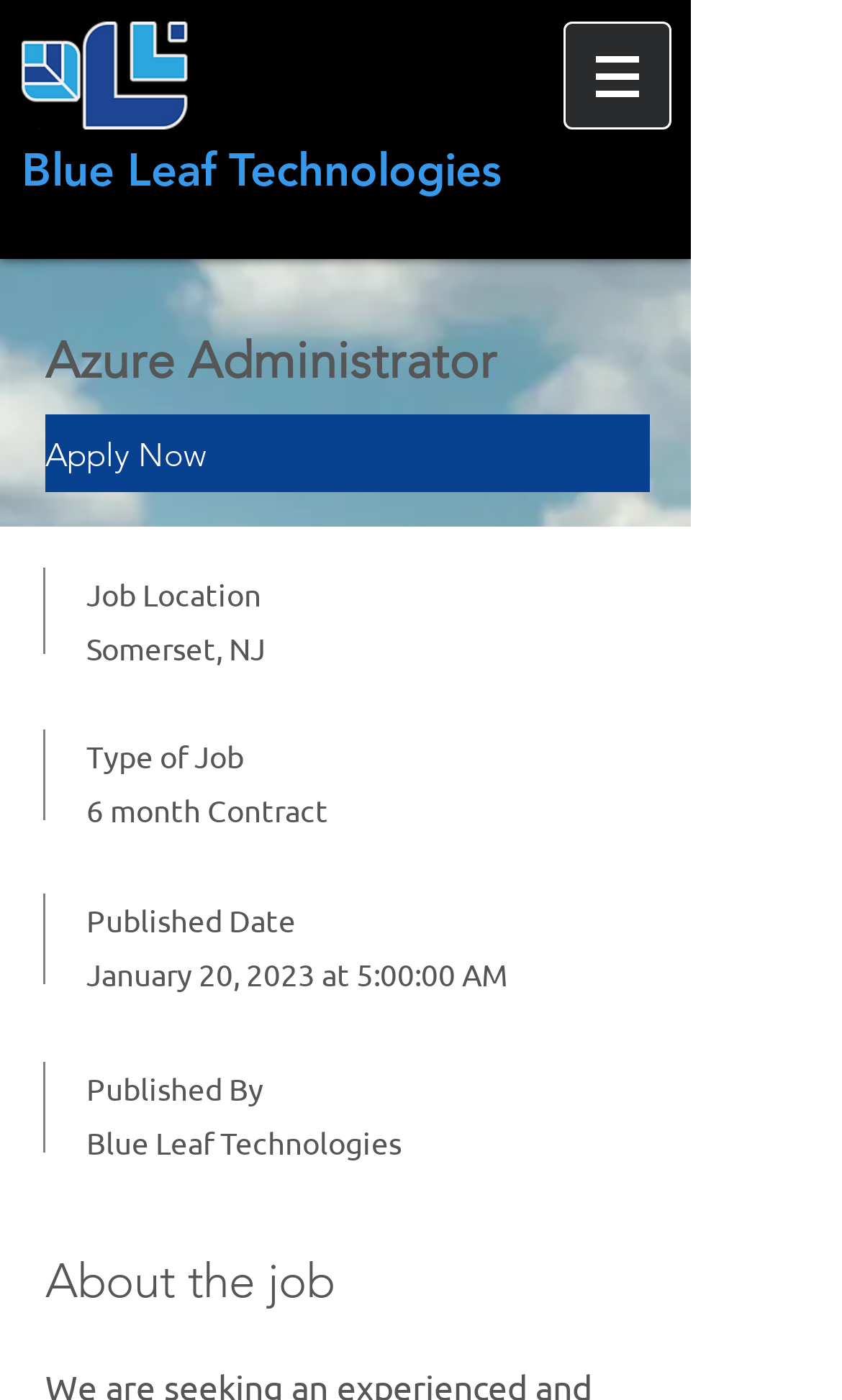Detail the various sections and features present on the webpage.

The webpage is about an Azure Administrator job posting at Blue Leaf Home. At the top right corner, there is a navigation menu labeled "Site" with a button that has a popup menu. Below the navigation menu, there is a logo image of Blue Leaf Technologies on the top left corner. 

Next to the logo, there is a heading that reads "Blue Leaf Technologies" and a link with the same text. Below this heading, there is another heading that reads "Azure Administrator" and a link that says "Apply Now". 

The main content of the job posting is divided into sections. The first section has several static text elements, including "Job Location" with the value "Somerset, NJ", "Type of Job" with the value "6 month Contract", "Published Date" with the value "January 20, 2023 at 5:00:00 AM", and "Published By" with the value "Blue Leaf Technologies". 

Below these sections, there is a heading that reads "About the job".